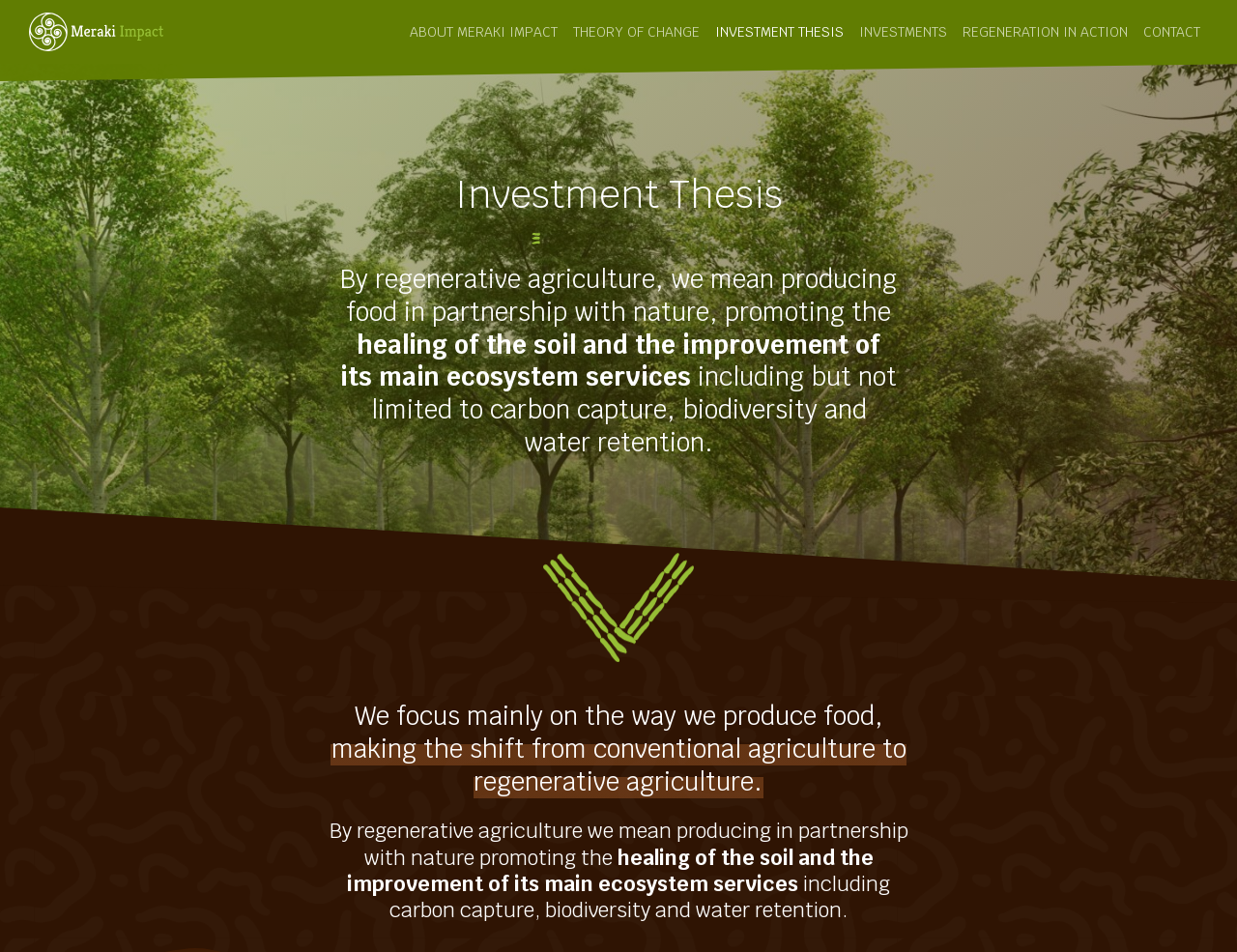Determine the bounding box coordinates for the HTML element described here: "Investment Thesis".

[0.572, 0.01, 0.688, 0.057]